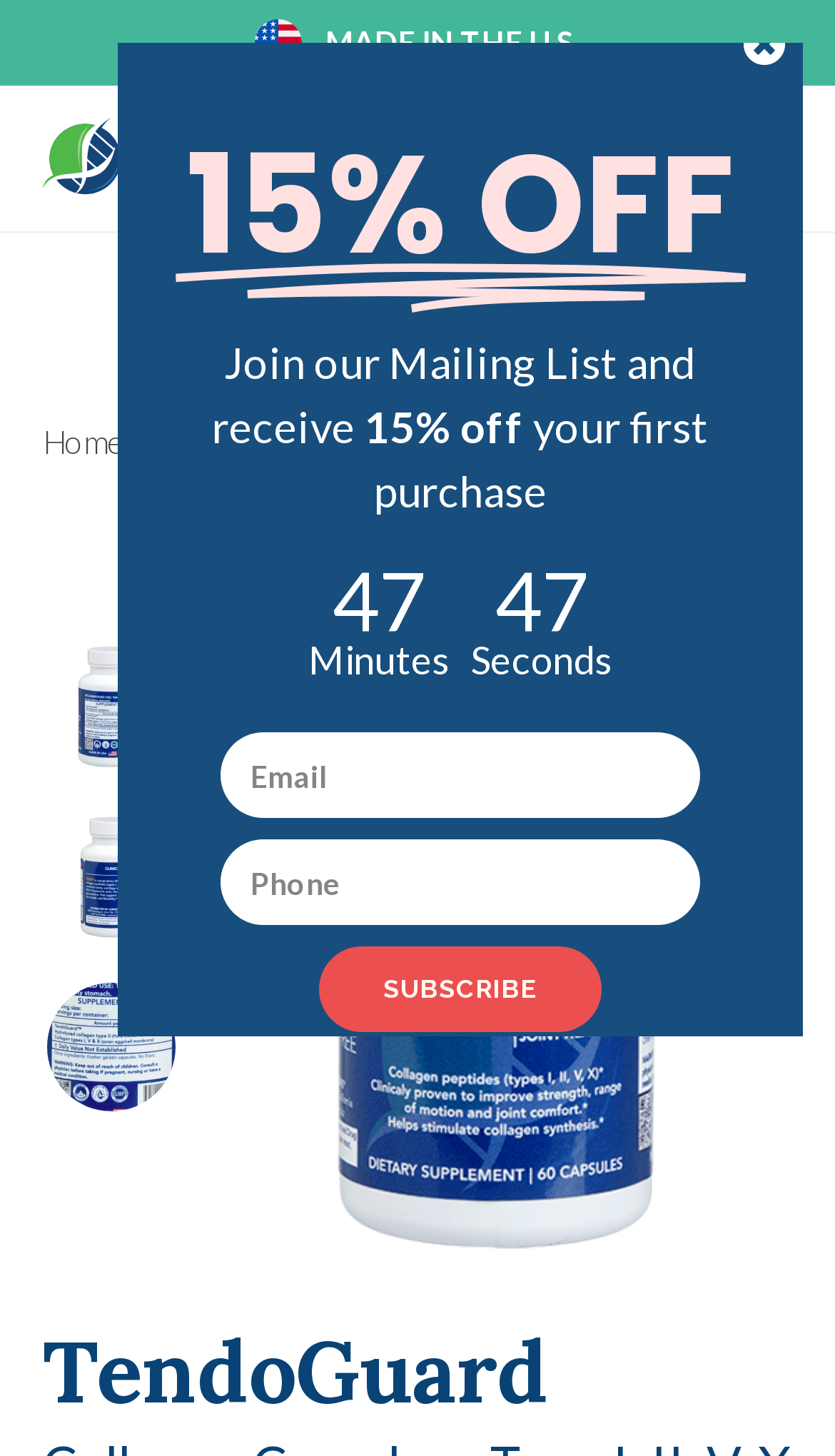What is the discount offered for joining the mailing list?
Look at the image and respond with a one-word or short-phrase answer.

15% off